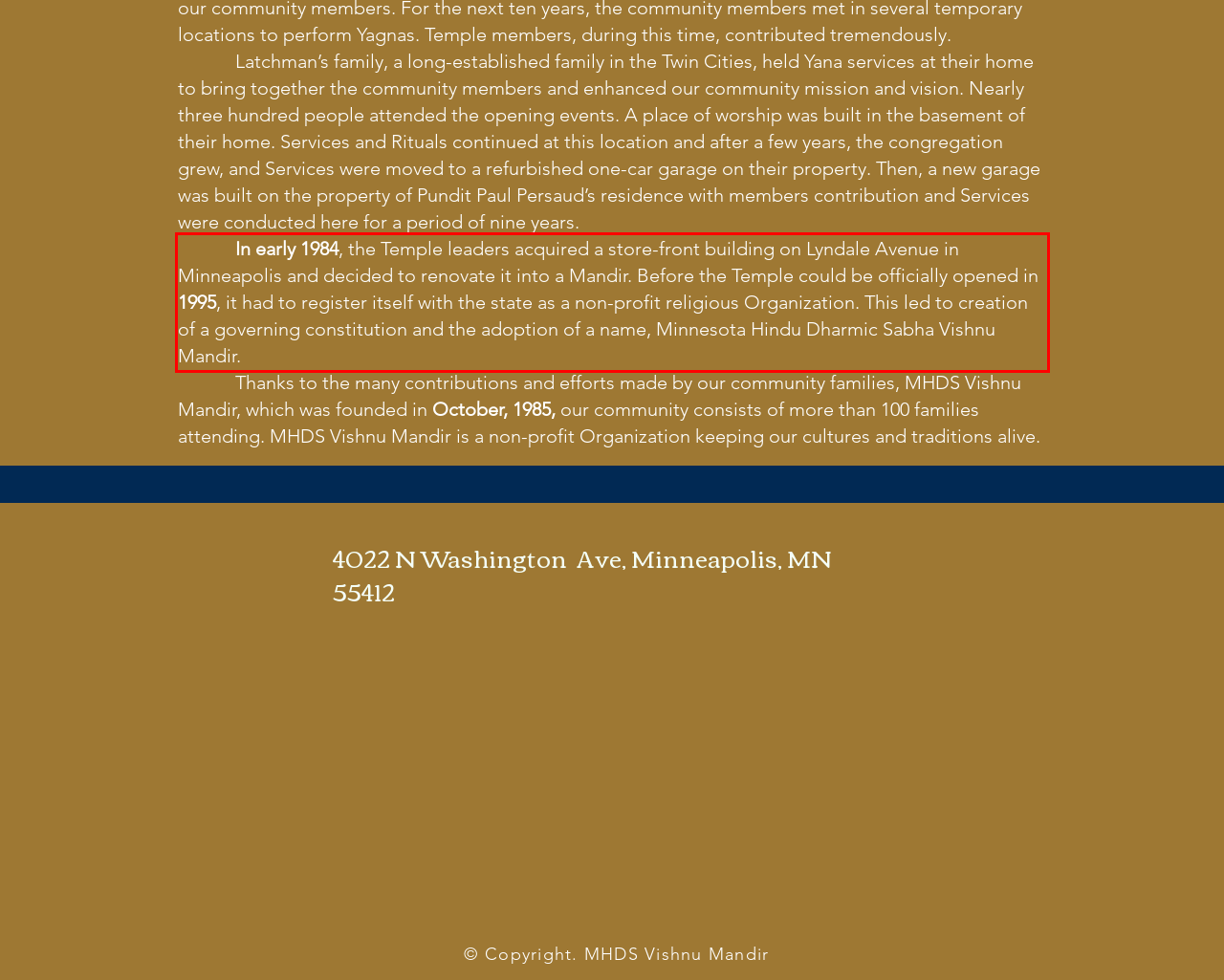Look at the screenshot of the webpage, locate the red rectangle bounding box, and generate the text content that it contains.

In early 1984, the Temple leaders acquired a store-front building on Lyndale Avenue in Minneapolis and decided to renovate it into a Mandir. Before the Temple could be officially opened in 1995, it had to register itself with the state as a non-profit religious Organization. This led to creation of a governing constitution and the adoption of a name, Minnesota Hindu Dharmic Sabha Vishnu Mandir.